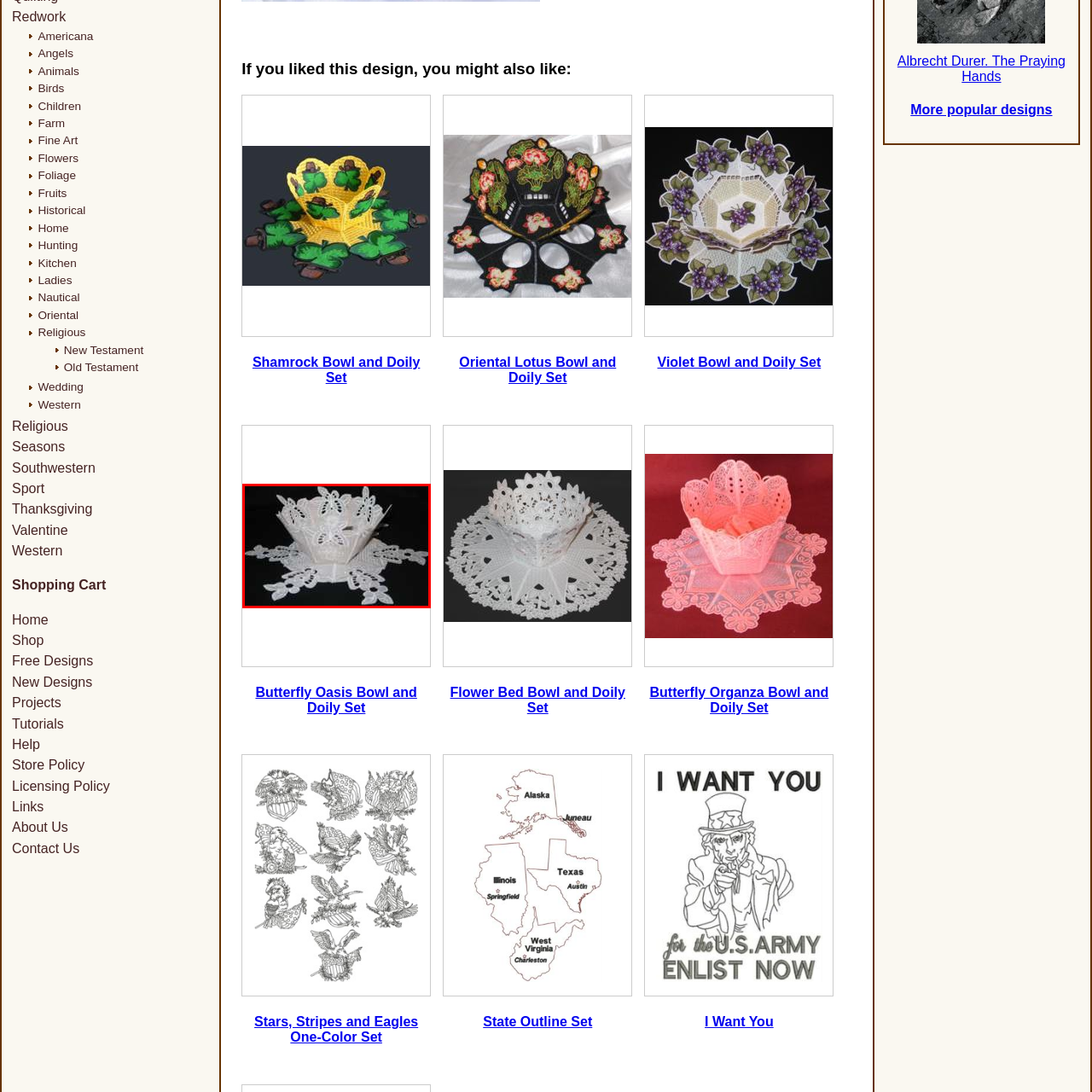Draft a detailed caption for the image located inside the red outline.

This image showcases the "Butterfly Oasis Bowl and Doily Set," an exquisite piece characterized by its delicate craftsmanship and intricate designs. The bowl, adorned with butterfly motifs and lace-like edges, exudes elegance and charm. It sits atop a matching doily featuring a similar butterfly design, highlighting the artistry and attention to detail. The overall appearance is one of refined sophistication, perfect for enhancing home decor or serving as a centerpiece for special occasions. The combination of the bowl and doily illustrates a harmonious blend of functionality and decorative appeal, making it a delightful addition to any collection.